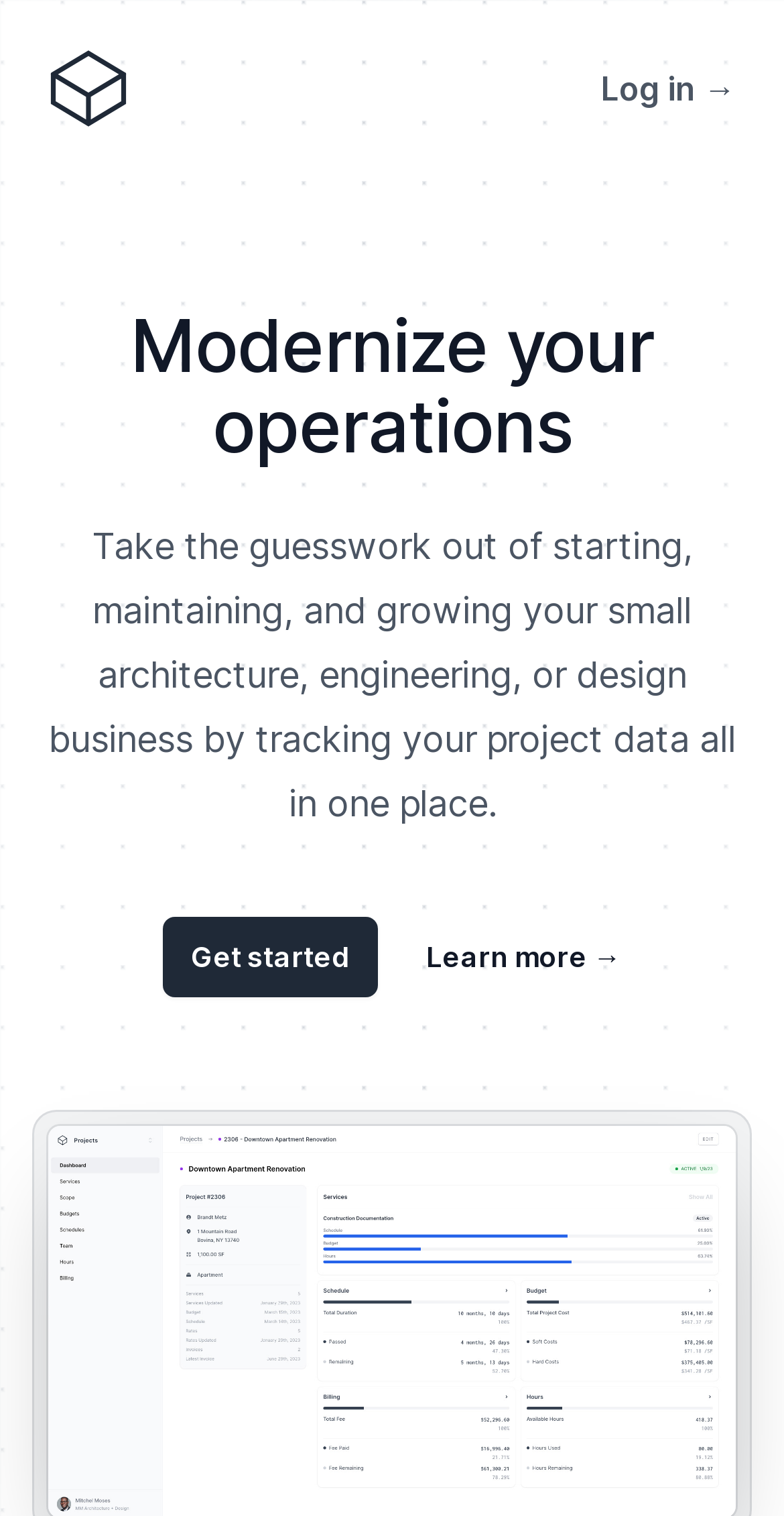Find the bounding box coordinates of the UI element according to this description: "Get started".

[0.208, 0.605, 0.482, 0.658]